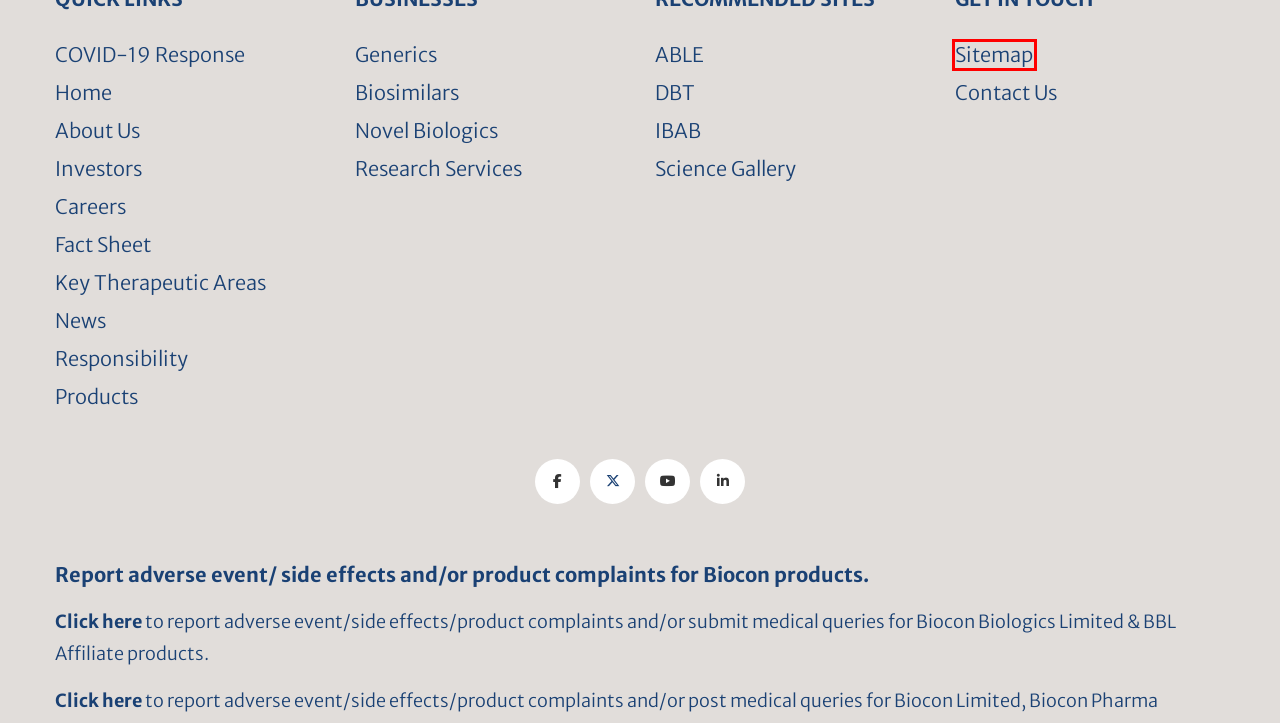You see a screenshot of a webpage with a red bounding box surrounding an element. Pick the webpage description that most accurately represents the new webpage after interacting with the element in the red bounding box. The options are:
A. Sitemap - Biocon - Global Biopharmaceutical company
B. Products - Generics, Biosimilars, Branded Formulations, Novel Biologics
C. Novel Biologics - Enabling cutting edge therapies for cancer - Biocon
D. Institute of Bioinformatics and Applied Biotechnology – IBAB
E. AddToAny - Share
F. Contact Us - Enquiry / Information regarding our businesses - Biocon
G. About Us - Biocon Biopharmaceutical company India
H. Home

A